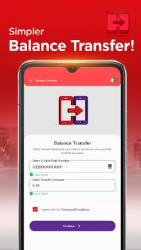Give a detailed account of the elements present in the image.

The image showcases a smartphone screen displaying the "Balance Transfer" feature of the My Robi app, designed for Robi subscribers. The interface is user-friendly, featuring a vibrant red and white color scheme that draws attention. At the top, the phrase "Simpler Balance Transfer!" emphasizes the ease of use. 

In the central section, users are prompted to enter the recipient's mobile number, with placeholder text indicating the input field. Below this, there's a section for users to specify the transfer amount, accompanied by a checkbox for notification preferences. This streamlined design reflects the app's goal of simplifying financial transactions, making it convenient for users to manage their balance transfers quickly and efficiently. The background hints at a cityscape, enhancing the modern and urban feel of the application.